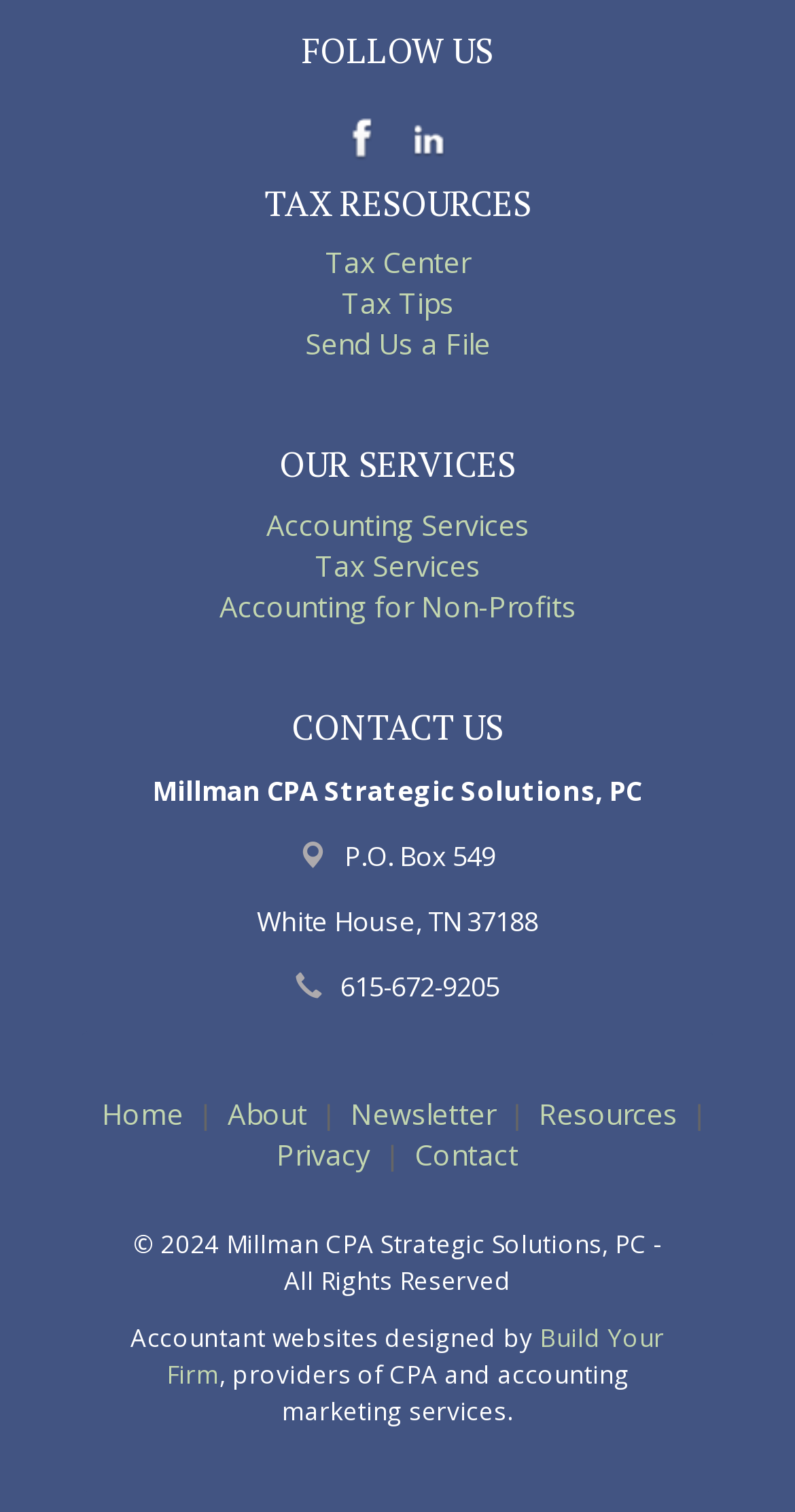What is the company name?
Please answer the question as detailed as possible.

I found the company name by looking at the static text element with the content 'Millman CPA Strategic Solutions, PC' which is located at the bottom of the webpage, under the 'CONTACT US' heading.